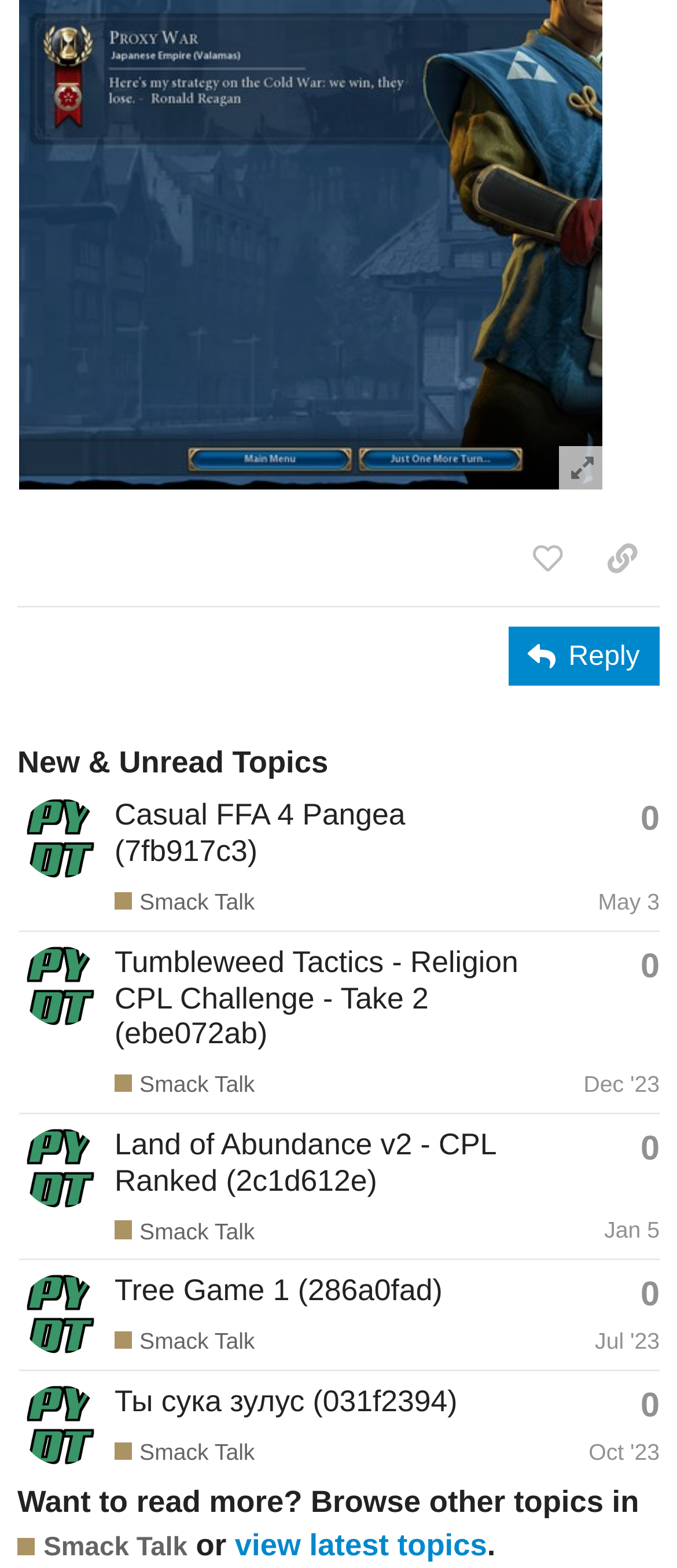What is the date of creation of the topic 'Tree Game 1'?
Please provide an in-depth and detailed response to the question.

I can see a gridcell containing the topic 'Tree Game 1' and a generic text 'Created: Jul 30, 2023 10:03 pm' which indicates the date of creation of the topic.